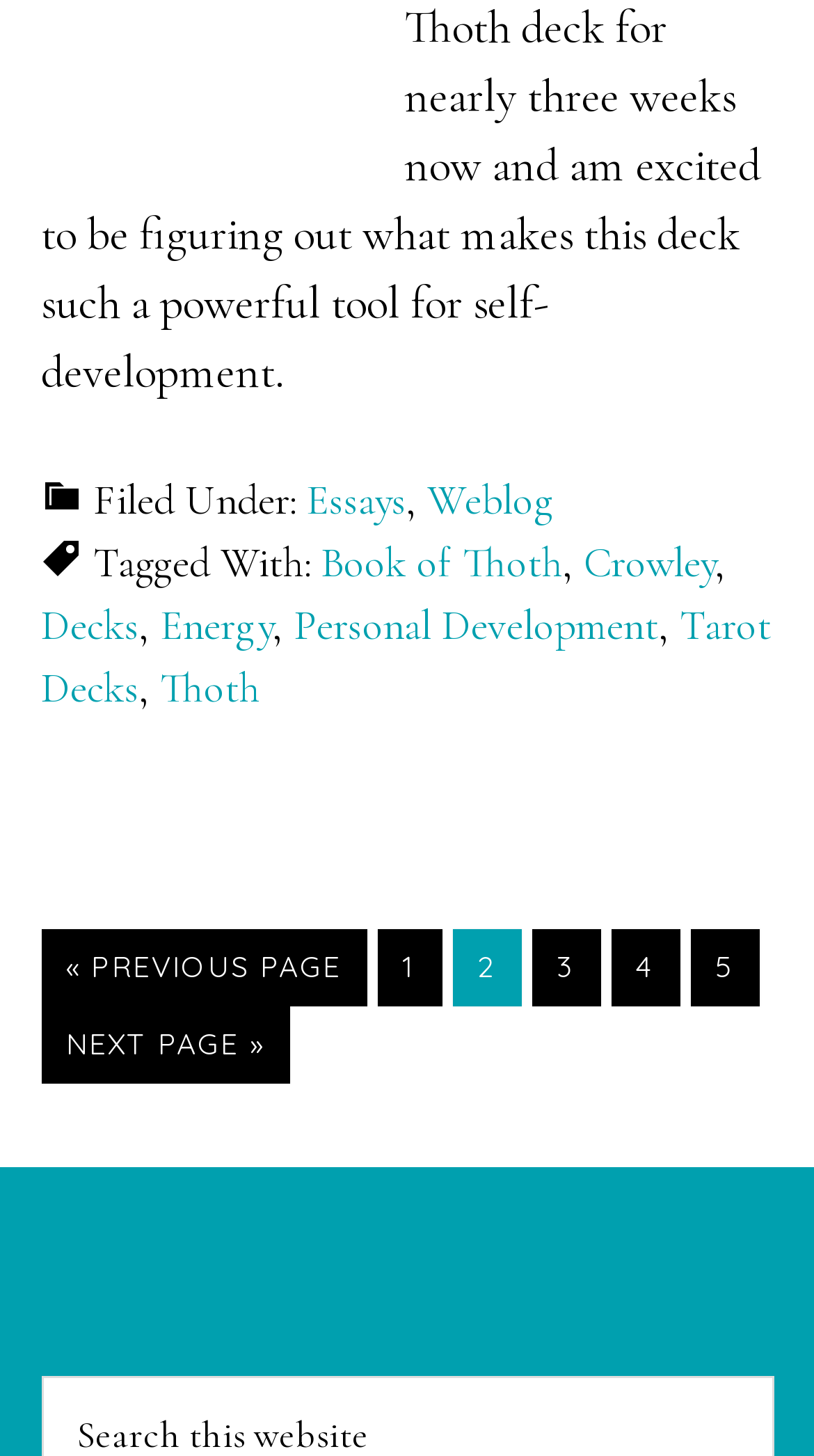Determine the bounding box coordinates of the clickable element to complete this instruction: "Go to page 3". Provide the coordinates in the format of four float numbers between 0 and 1, [left, top, right, bottom].

[0.653, 0.639, 0.737, 0.692]